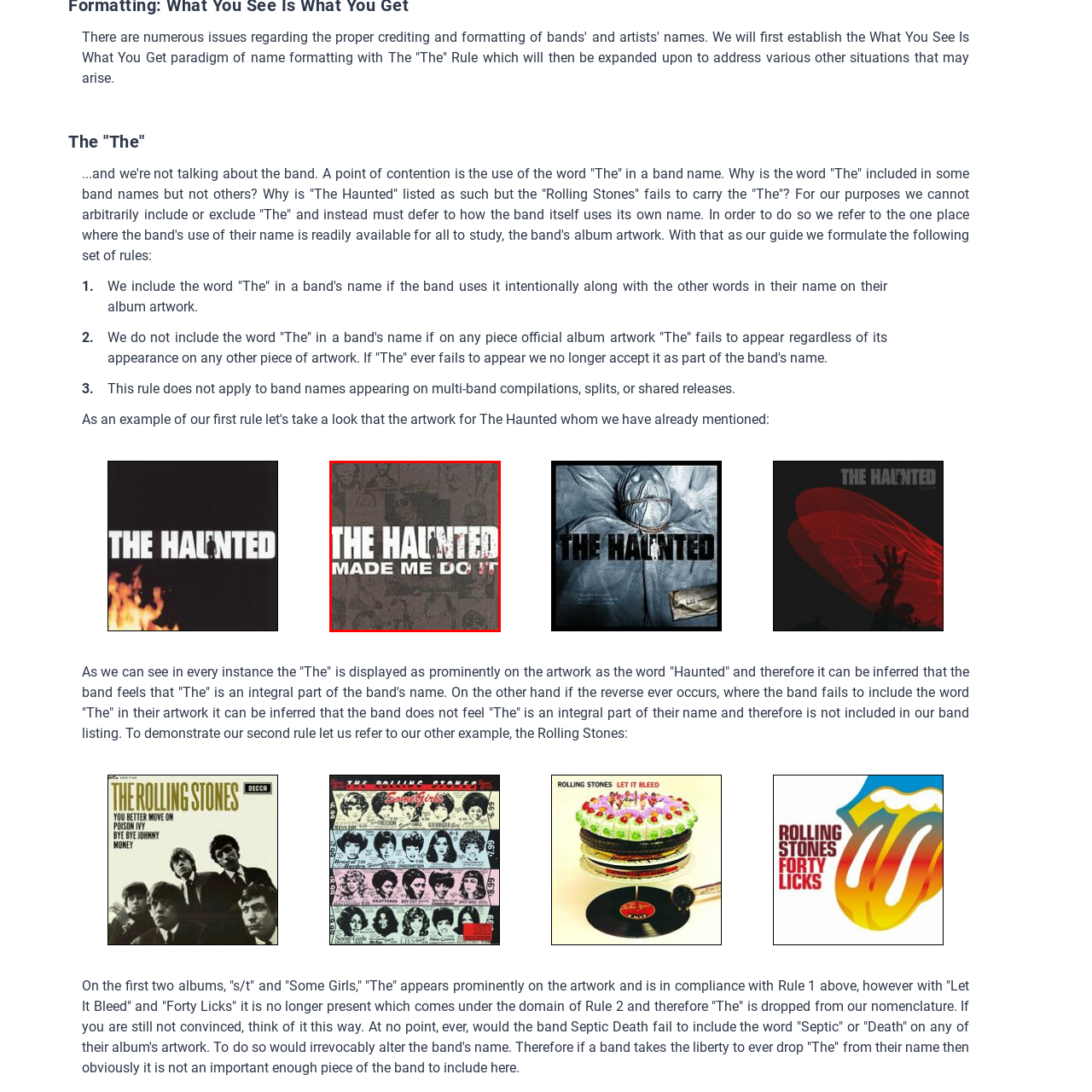Draft a detailed caption for the image located inside the red outline.

The image features the album cover for "Made Me Do It" by the band The Haunted. The design prominently displays the band's name in bold, striking typography, emphasizing "THE HAUNTED" in a large, white font. Below, the album title "MADE ME DO IT" appears in a slightly smaller size, creating a strong visual hierarchy. The background showcases a collage of faint imagery, adding texture and depth without distracting from the central text. This artwork aligns with the principles discussed regarding the inclusion of "The" in band names, highlighting the band's intent to maintain this integral part of their identity. The overall aesthetic exudes a dark, edgy vibe, characteristic of the band's musical style.